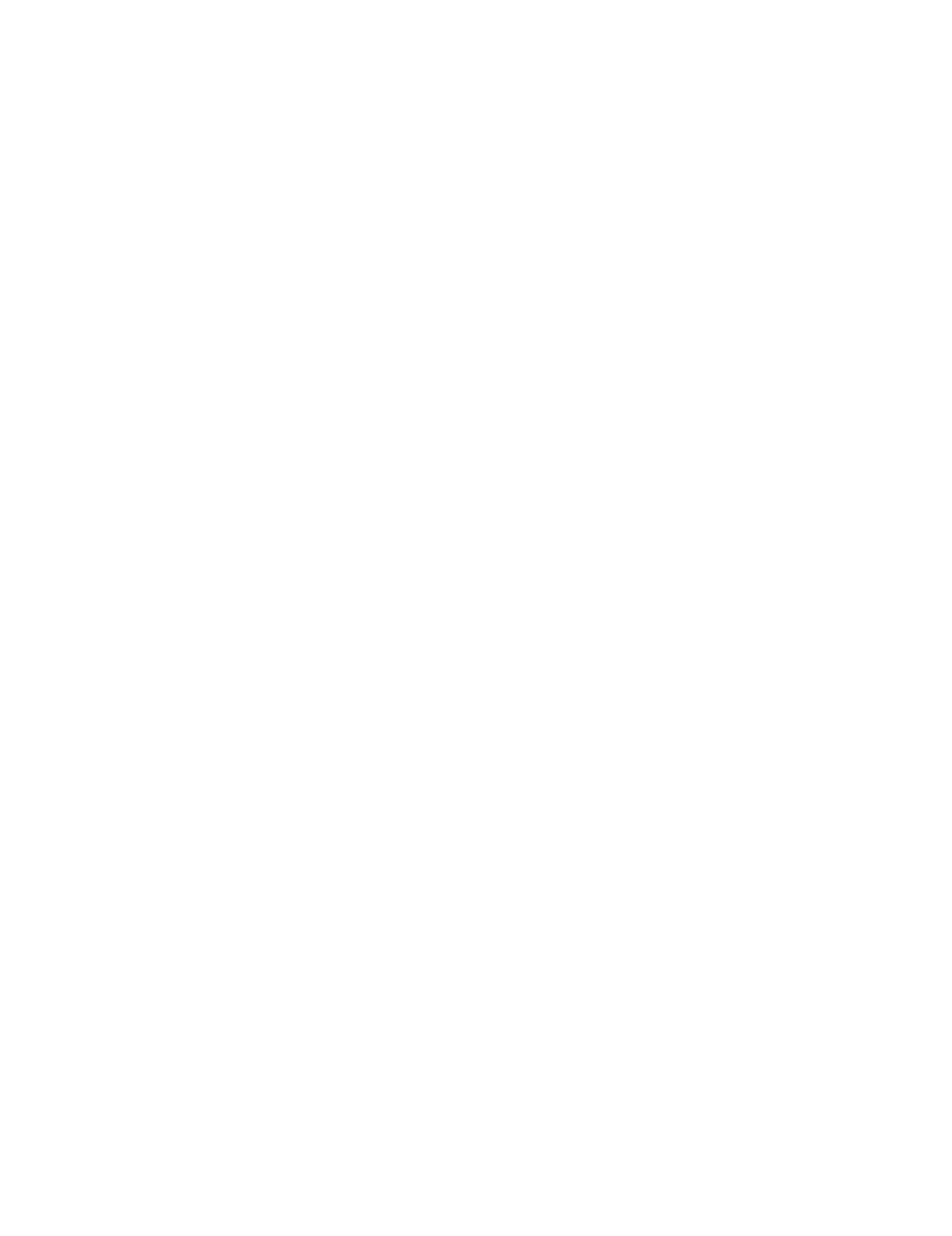Determine the bounding box coordinates of the clickable area required to perform the following instruction: "Watch CCTV". The coordinates should be represented as four float numbers between 0 and 1: [left, top, right, bottom].

[0.274, 0.888, 0.308, 0.916]